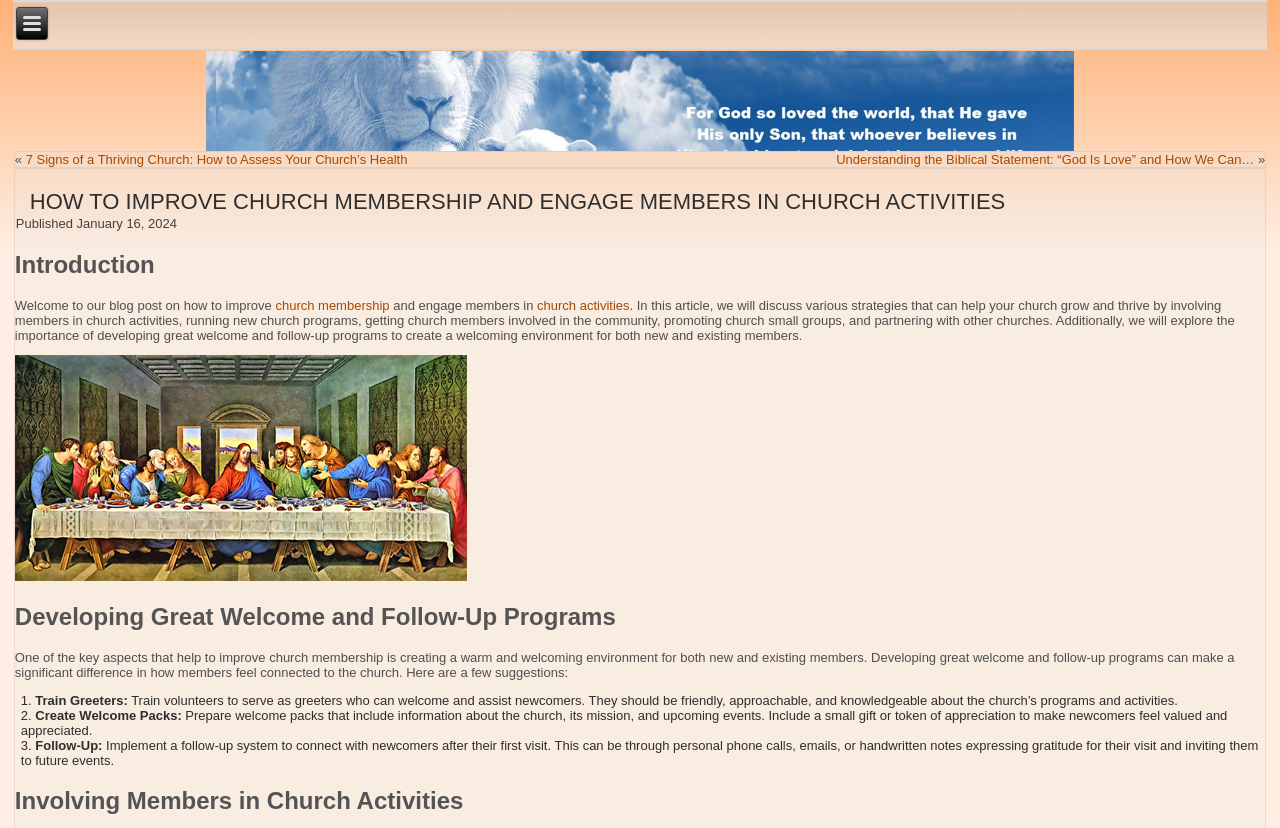Determine the bounding box for the UI element described here: "alt="How to Improve Church Membership"".

[0.012, 0.687, 0.365, 0.705]